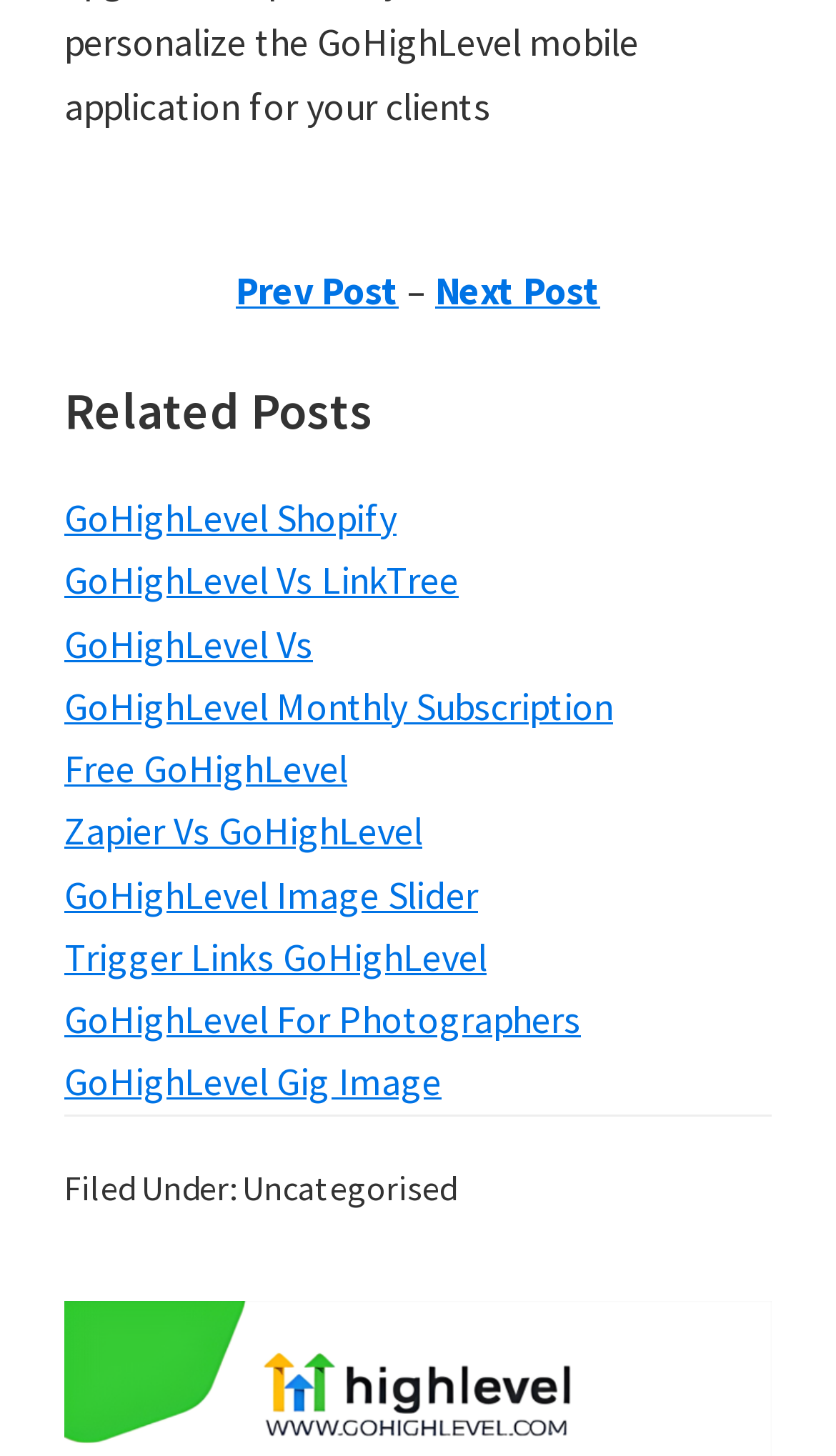Please identify the bounding box coordinates of the clickable area that will allow you to execute the instruction: "Explore 'GoHighLevel For Photographers'".

[0.077, 0.683, 0.695, 0.717]